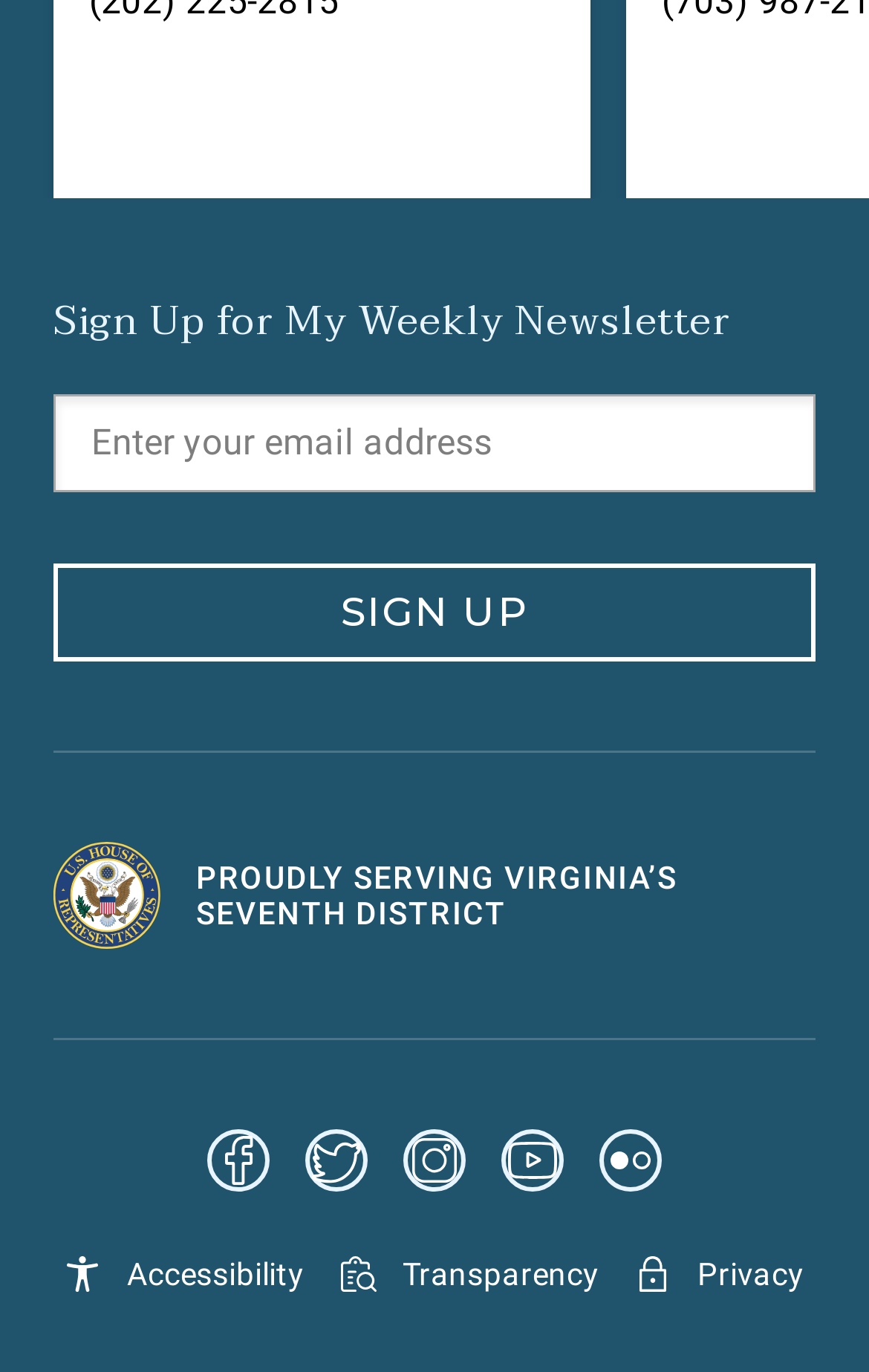Identify the bounding box for the described UI element. Provide the coordinates in (top-left x, top-left y, bottom-right x, bottom-right y) format with values ranging from 0 to 1: aria-label="Twitter"

[0.351, 0.823, 0.423, 0.883]